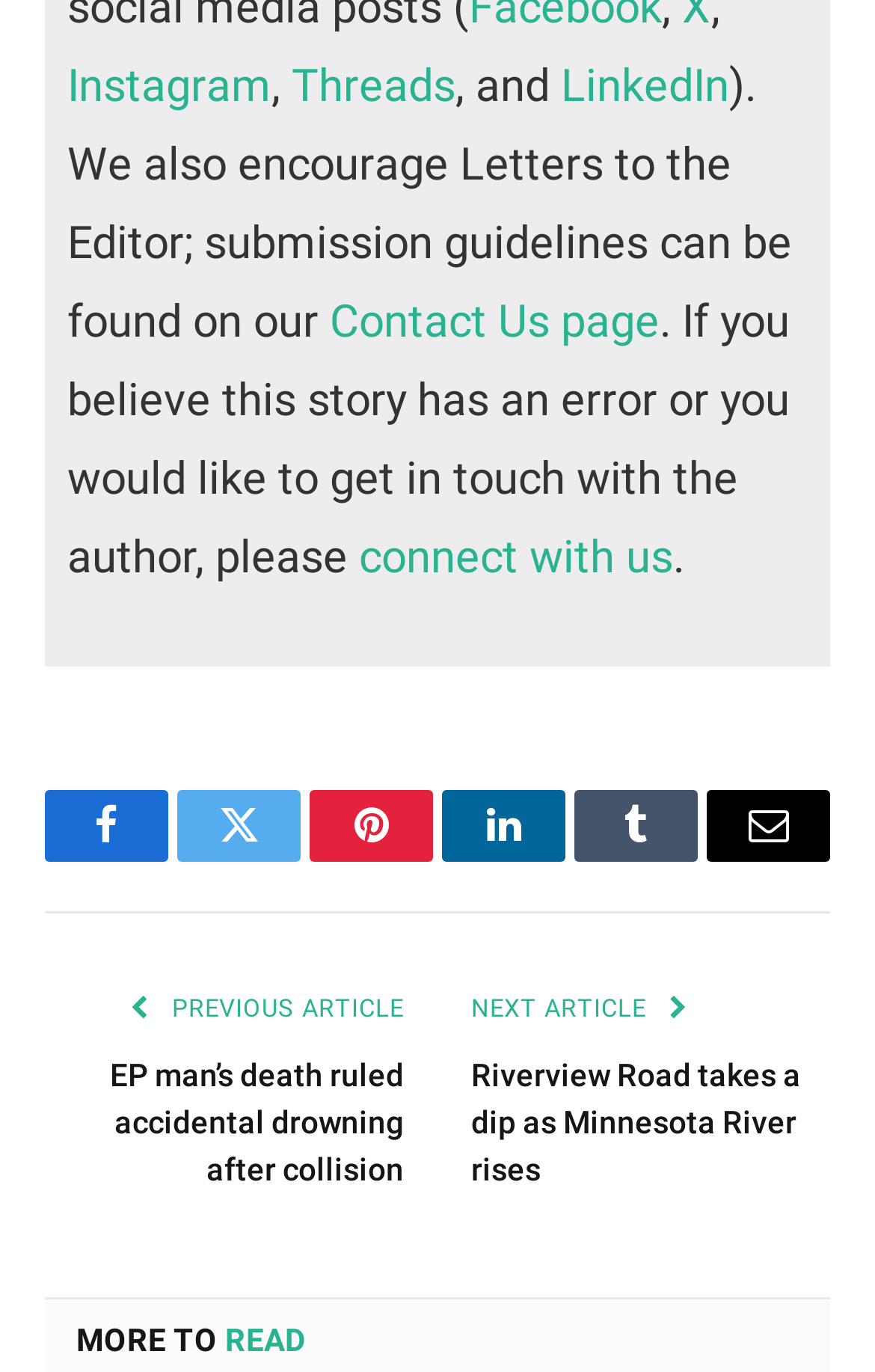Analyze the image and provide a detailed answer to the question: Where can I find submission guidelines?

I read the text ', and' followed by a link 'Contact Us page', which suggests that the submission guidelines can be found on the Contact Us page.